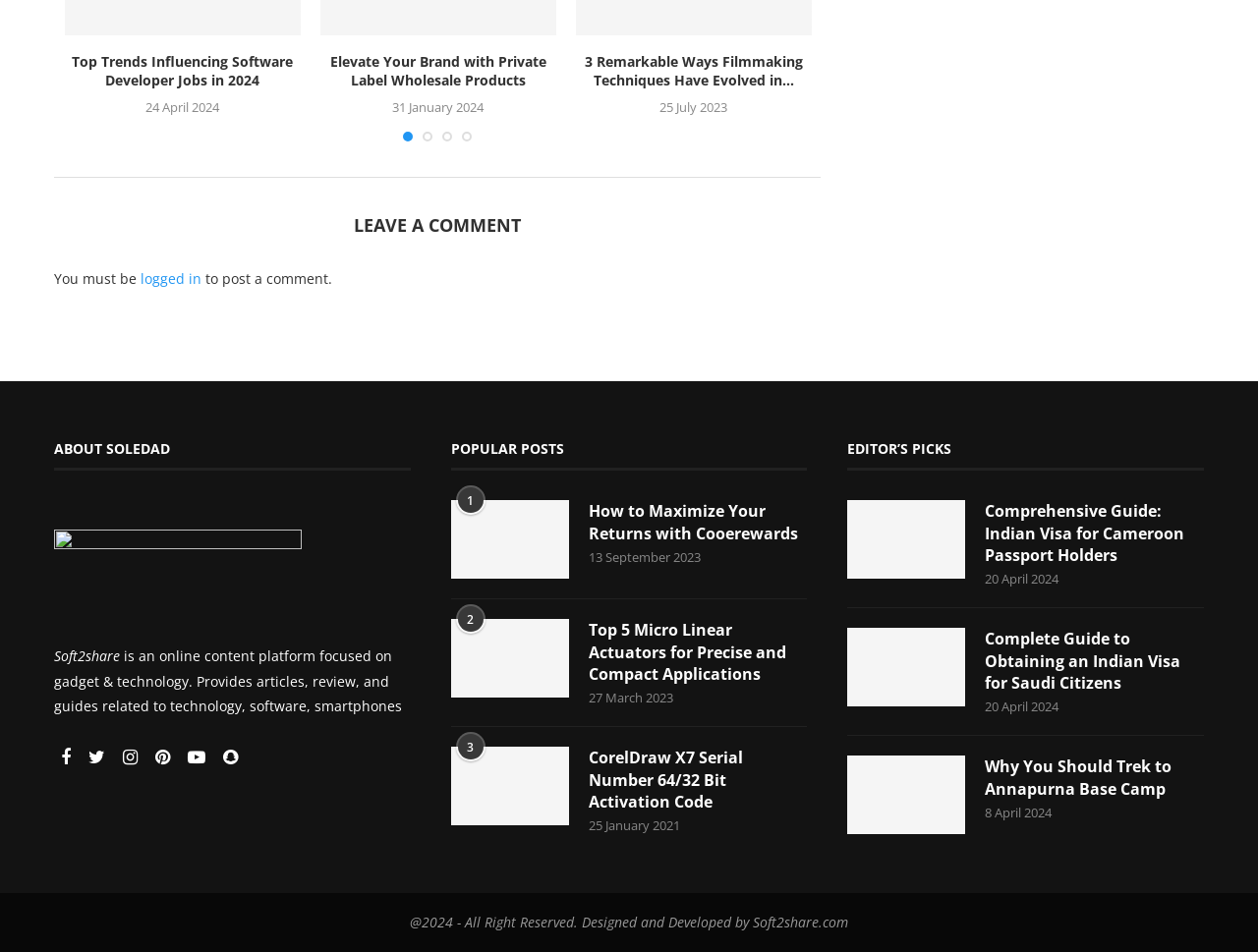What is the date of the last editor's pick?
Using the information from the image, answer the question thoroughly.

I analyzed the time element with the content '8 April 2024' which is associated with the last editor's pick, 'Why You Should Trek to Annapurna Base Camp'.